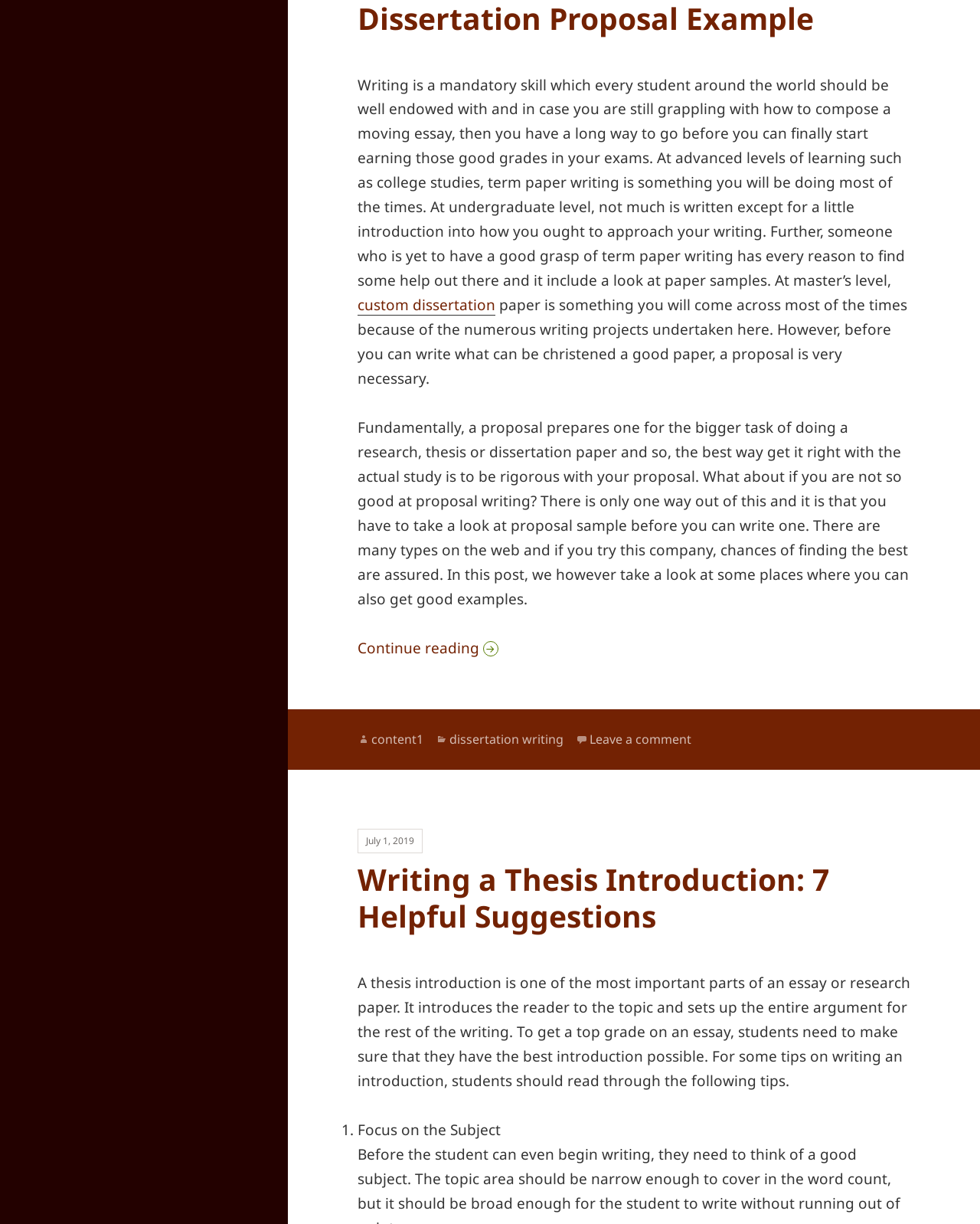What is the author's suggestion for those who are not good at proposal writing?
Please use the image to deliver a detailed and complete answer.

The author suggests that if someone is not good at proposal writing, they should take a look at proposal samples before writing one, and there are many types available on the web.